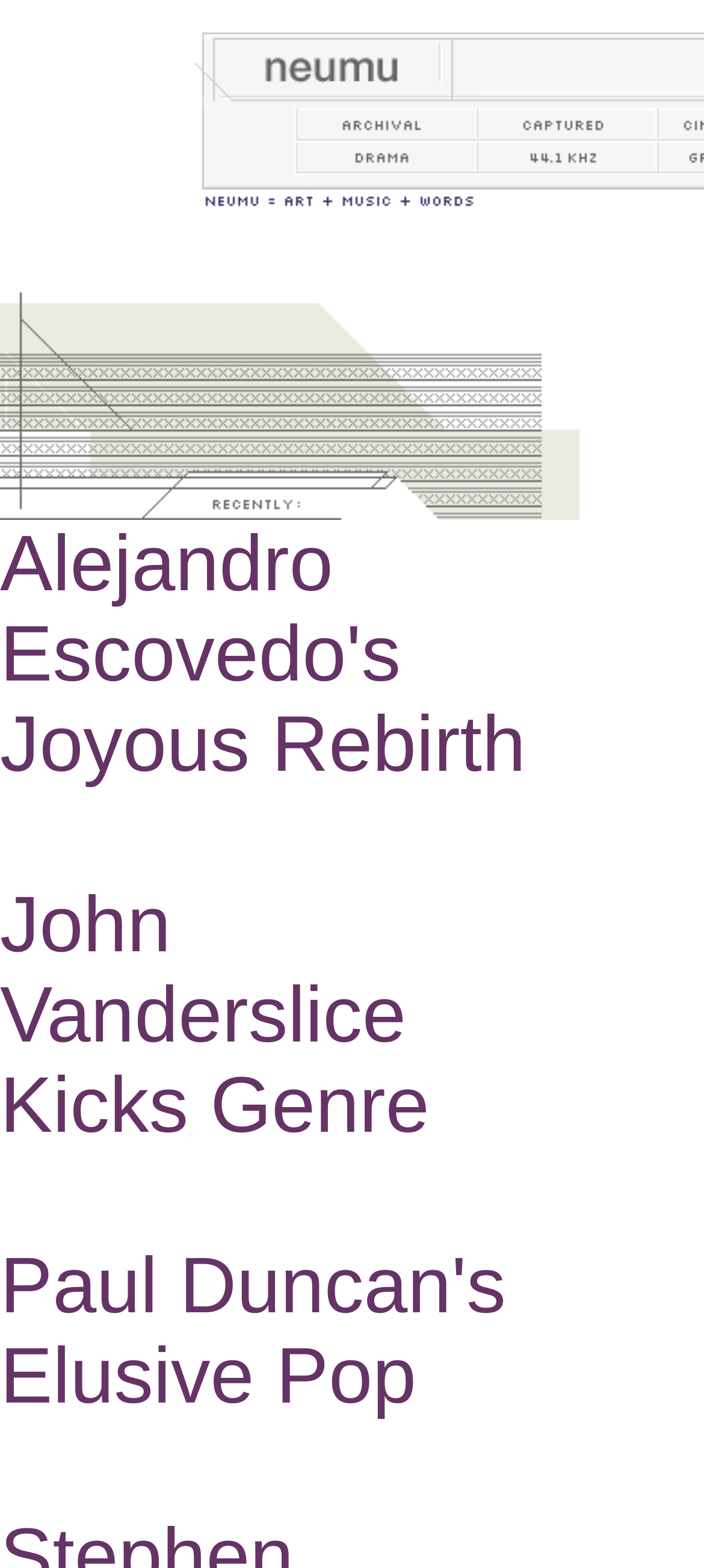What is the theme of the illustration?
Examine the image and provide an in-depth answer to the question.

The illustration is described by the element with the text 'Neumu = Art + Music + Words', which suggests that the theme of the illustration is related to art, music, and words.